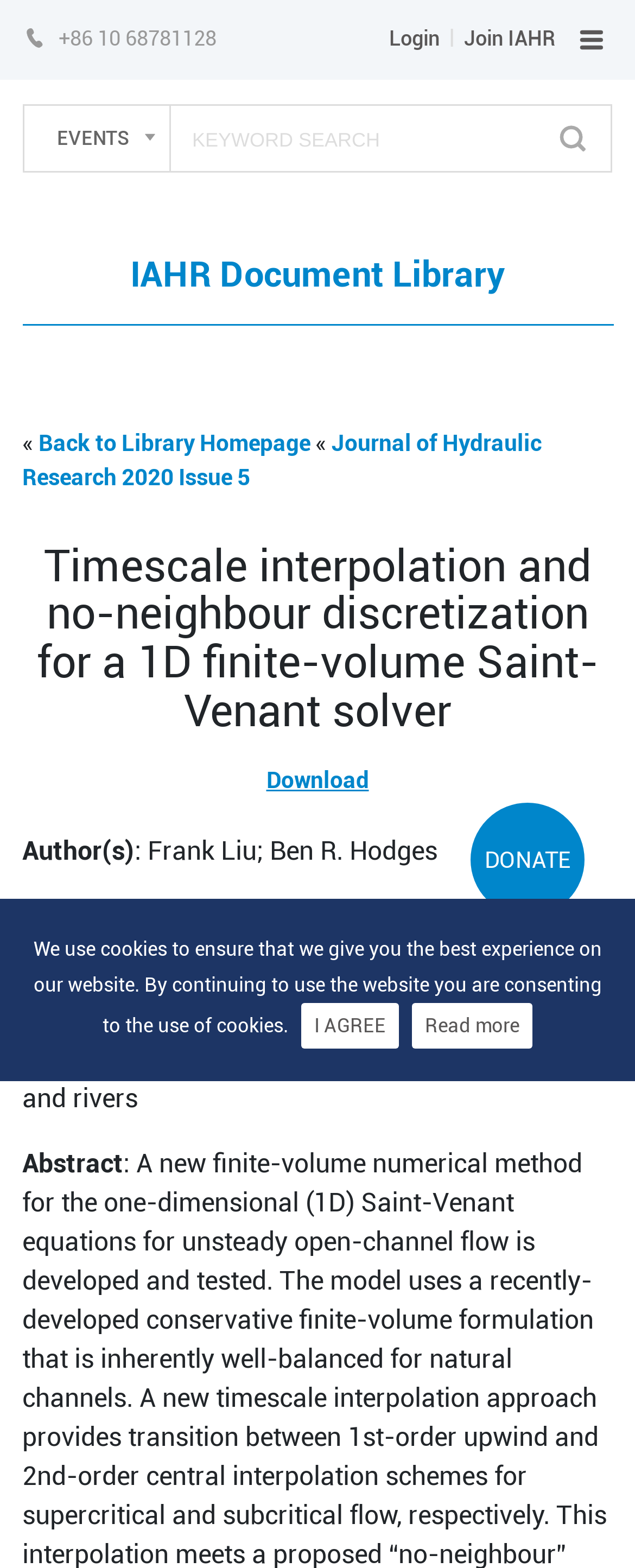Please find the bounding box coordinates in the format (top-left x, top-left y, bottom-right x, bottom-right y) for the given element description. Ensure the coordinates are floating point numbers between 0 and 1. Description: alt="Coronet Porcelain"

None